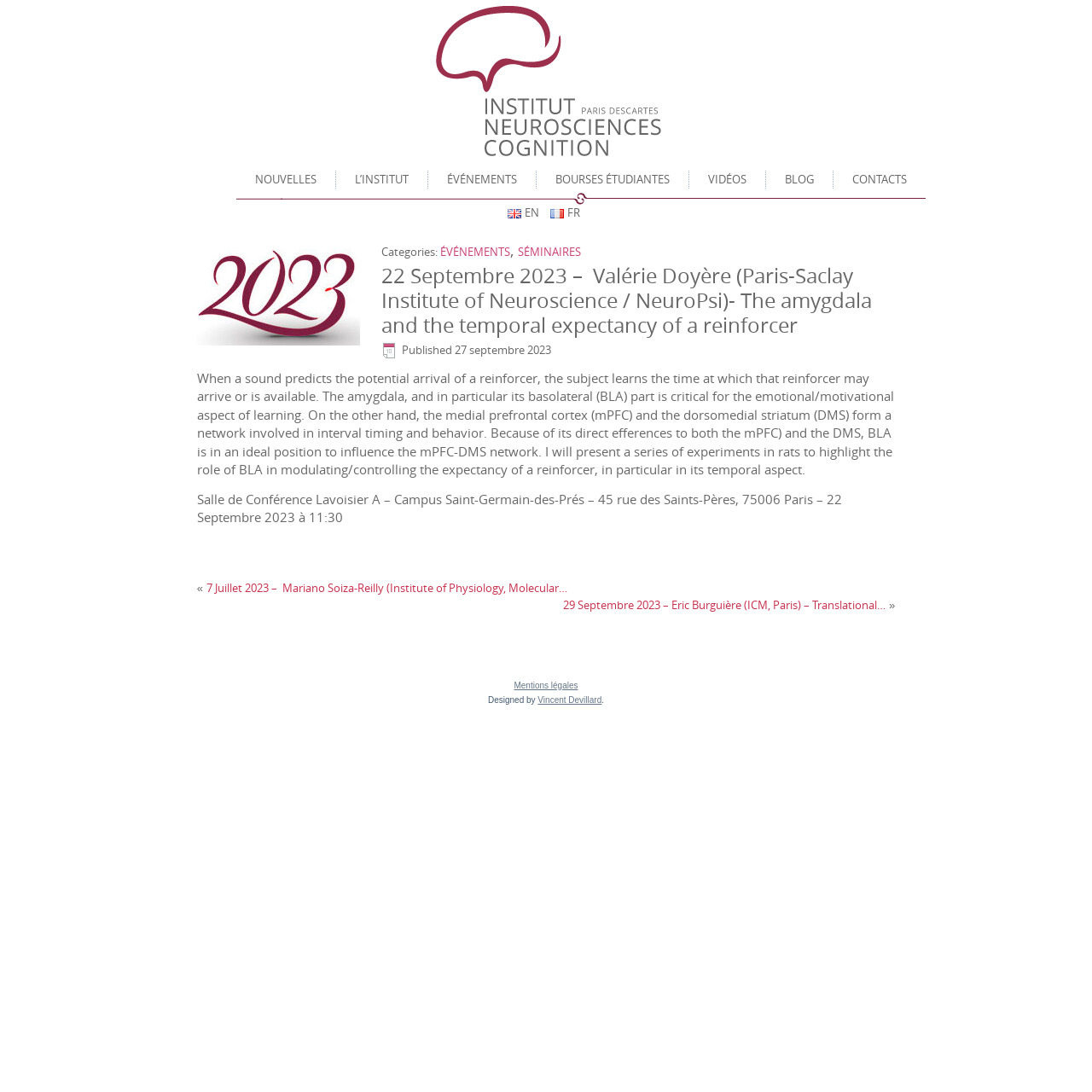Find the bounding box coordinates of the element you need to click on to perform this action: 'Read the article about 'The amygdala and the temporal expectancy of a reinforcer''. The coordinates should be represented by four float values between 0 and 1, in the format [left, top, right, bottom].

[0.18, 0.263, 0.333, 0.277]